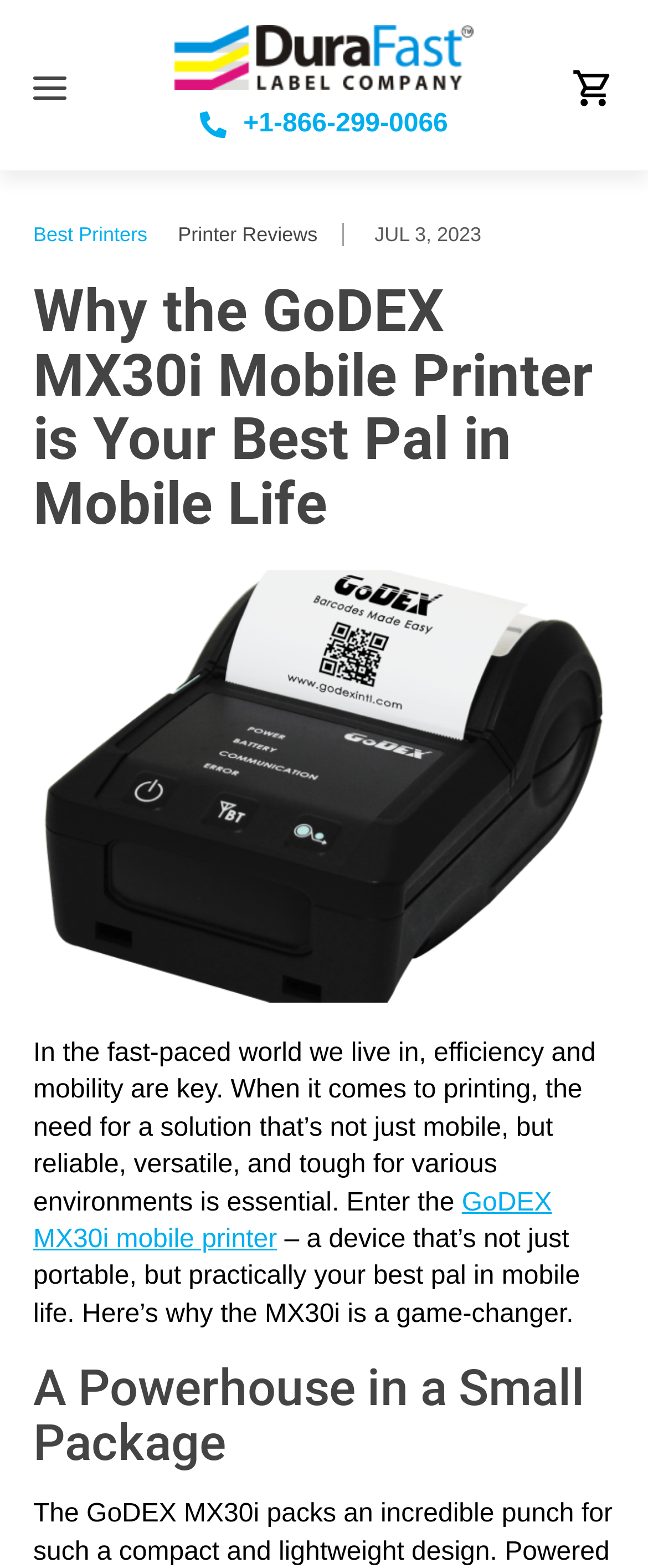What is the name of the printer mentioned in the webpage?
Give a single word or phrase as your answer by examining the image.

GoDEX MX30i